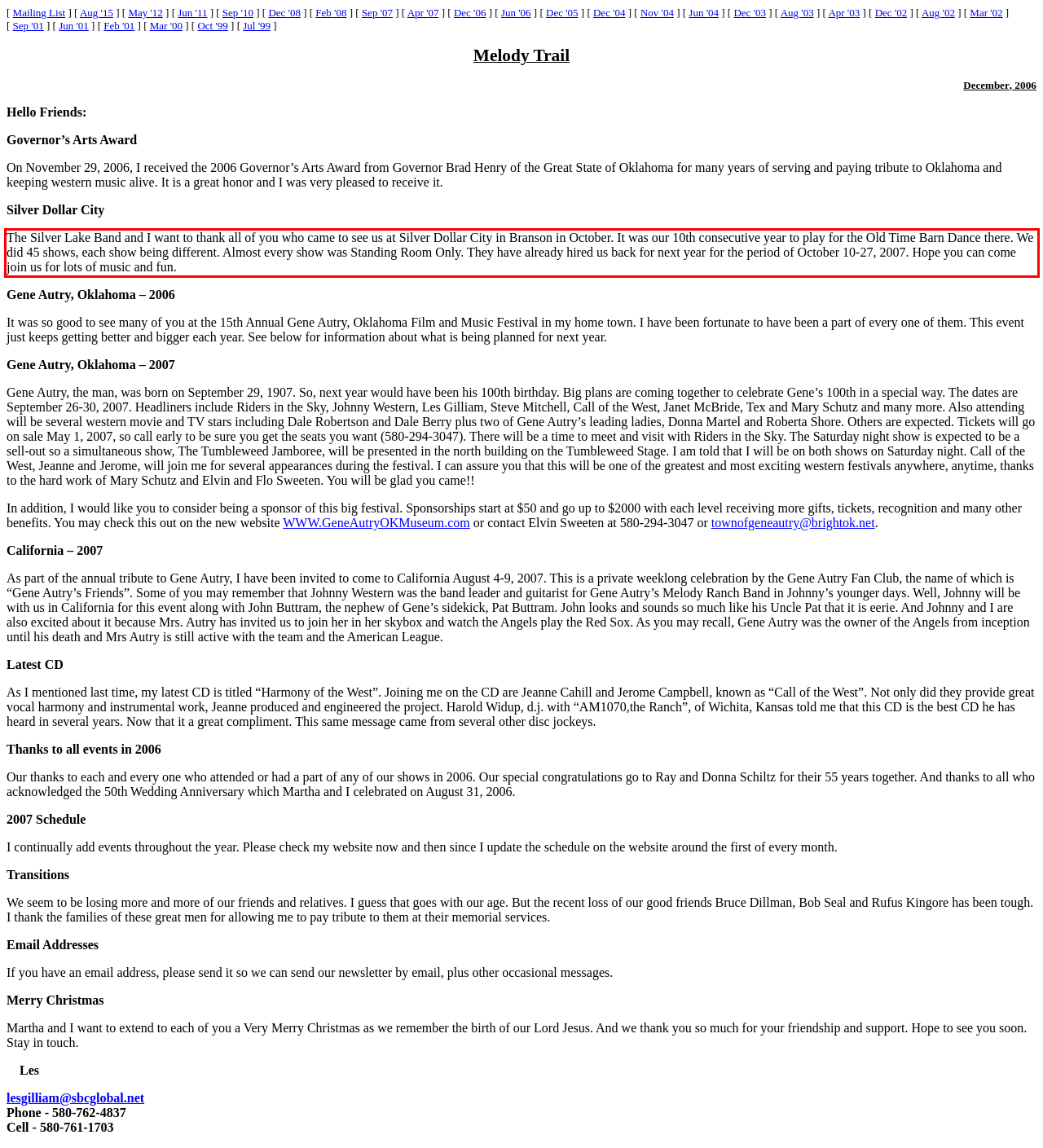Locate the red bounding box in the provided webpage screenshot and use OCR to determine the text content inside it.

The Silver Lake Band and I want to thank all of you who came to see us at Silver Dollar City in Branson in October. It was our 10th consecutive year to play for the Old Time Barn Dance there. We did 45 shows, each show being different. Almost every show was Standing Room Only. They have already hired us back for next year for the period of October 10-27, 2007. Hope you can come join us for lots of music and fun.